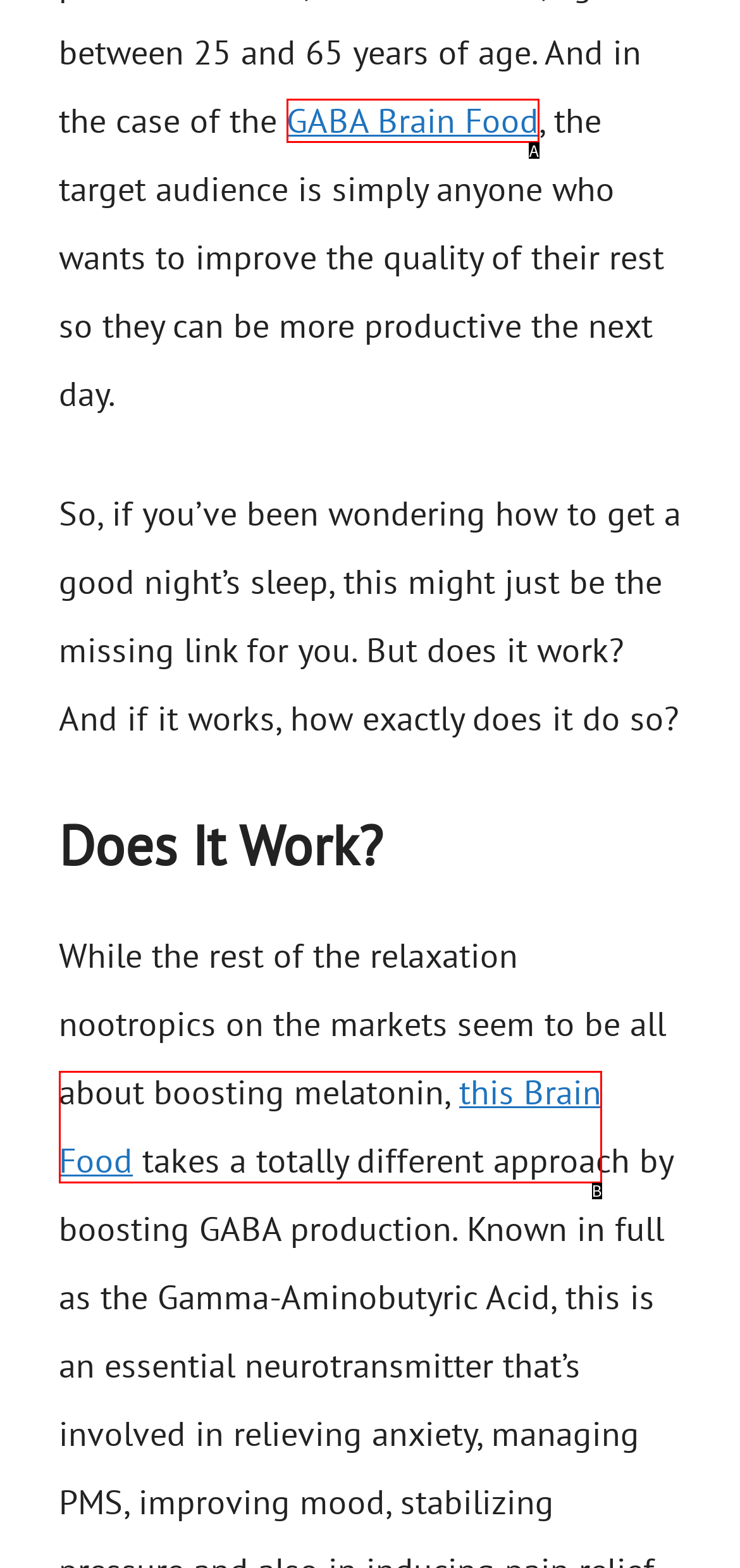Identify the UI element described as: GABA Brain Food
Answer with the option's letter directly.

A